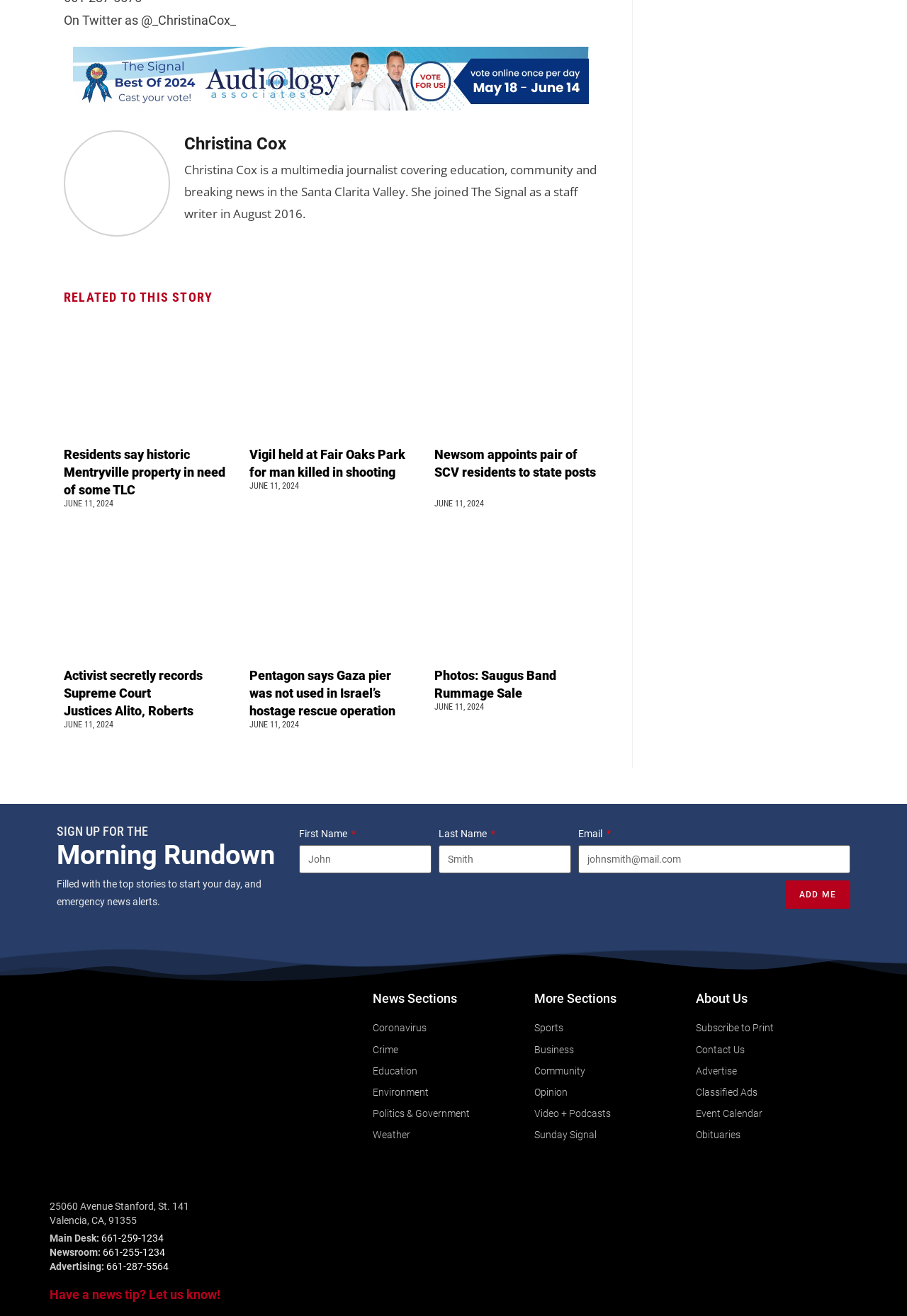What is the address of the news organization?
Using the picture, provide a one-word or short phrase answer.

25060 Avenue Stanford, St. 141, Valencia, CA, 91355